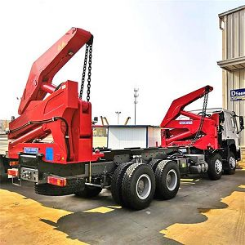Describe every aspect of the image in detail.

This image showcases a red 20 foot side loader truck trailer, prominently featuring dual hydraulic arms designed for effortless container loading. The trailer is positioned in a well-lit outdoor setting, showcasing its robust construction and heavy-duty design. The lifted arms suggest an active operation, ideal for loading and unloading containers efficiently. The truck itself has a sturdy chassis, equipped with multiple axles for enhanced stability and weight distribution. Surrounding structures hint at an industrial environment, which complements the functionality of the trailer, making it suitable for transportation and logistics tasks. The overall presentation reflects the durability and utility of TITAN VEHICLE's offerings in the heavy equipment market.